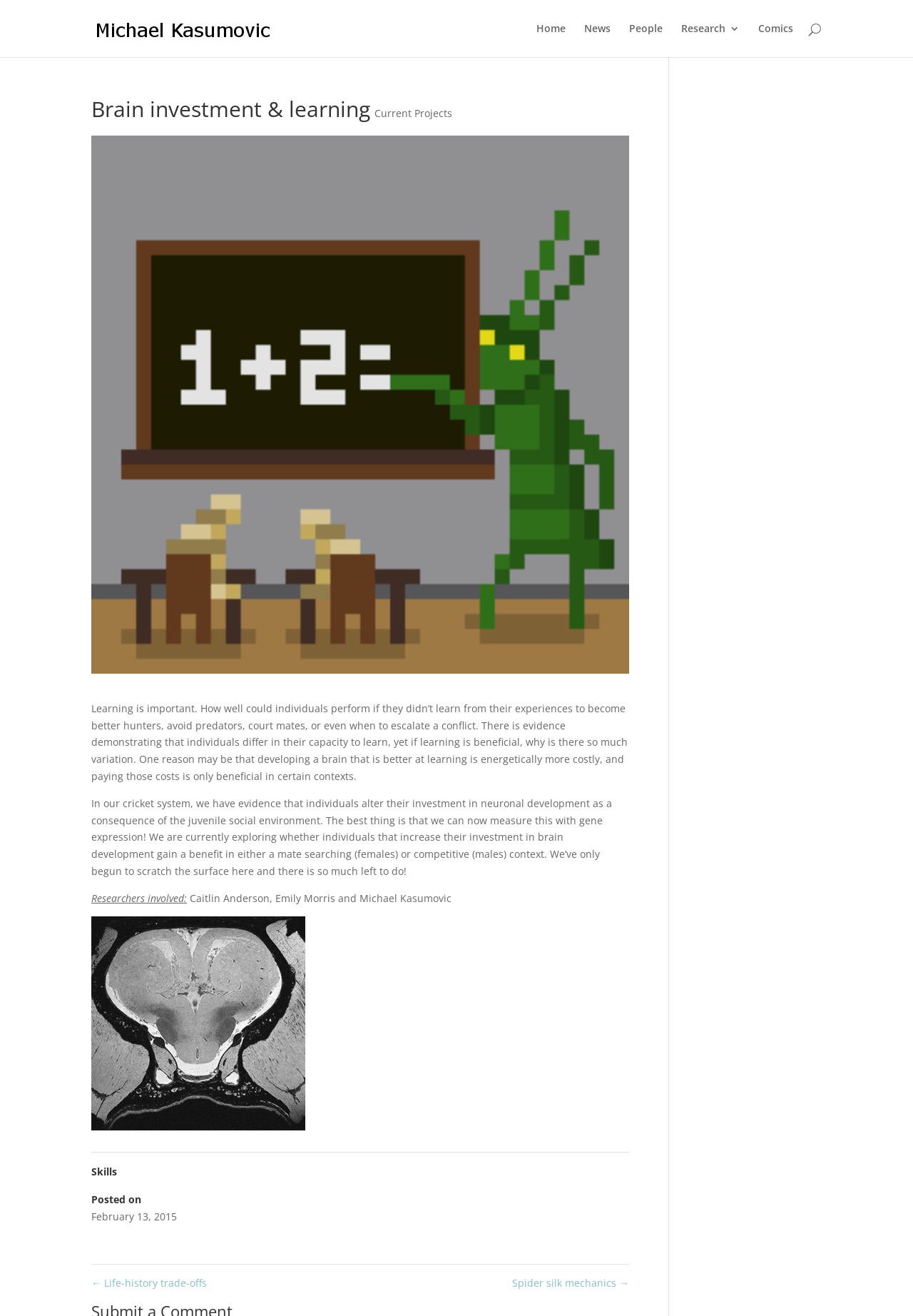Please identify the bounding box coordinates for the region that you need to click to follow this instruction: "Read more about 'Current Projects'".

[0.41, 0.081, 0.495, 0.091]